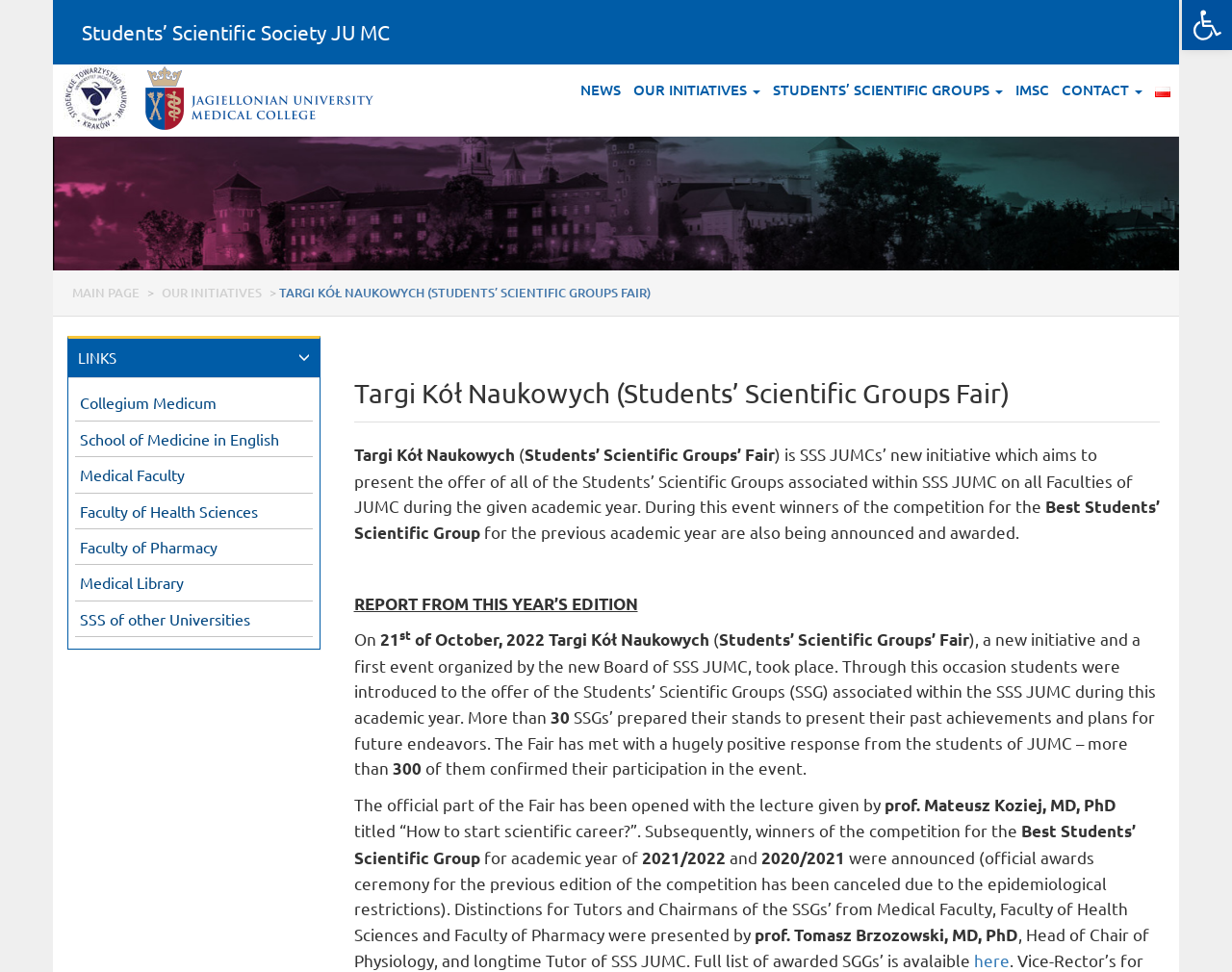Please find the bounding box coordinates for the clickable element needed to perform this instruction: "Explore OUR INITIATIVES".

[0.51, 0.068, 0.621, 0.117]